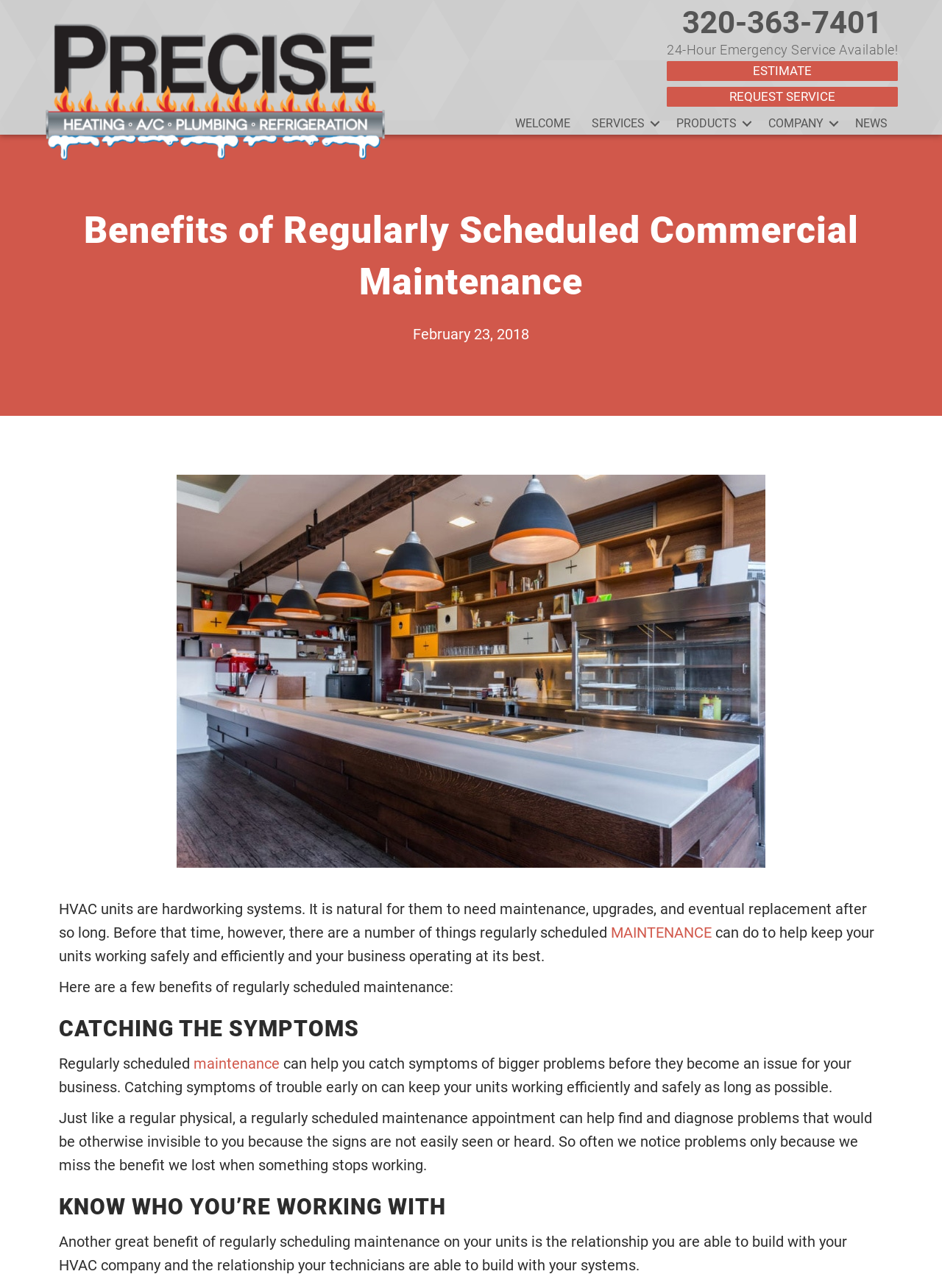Identify the bounding box for the UI element described as: "Request Service". The coordinates should be four float numbers between 0 and 1, i.e., [left, top, right, bottom].

[0.708, 0.067, 0.953, 0.083]